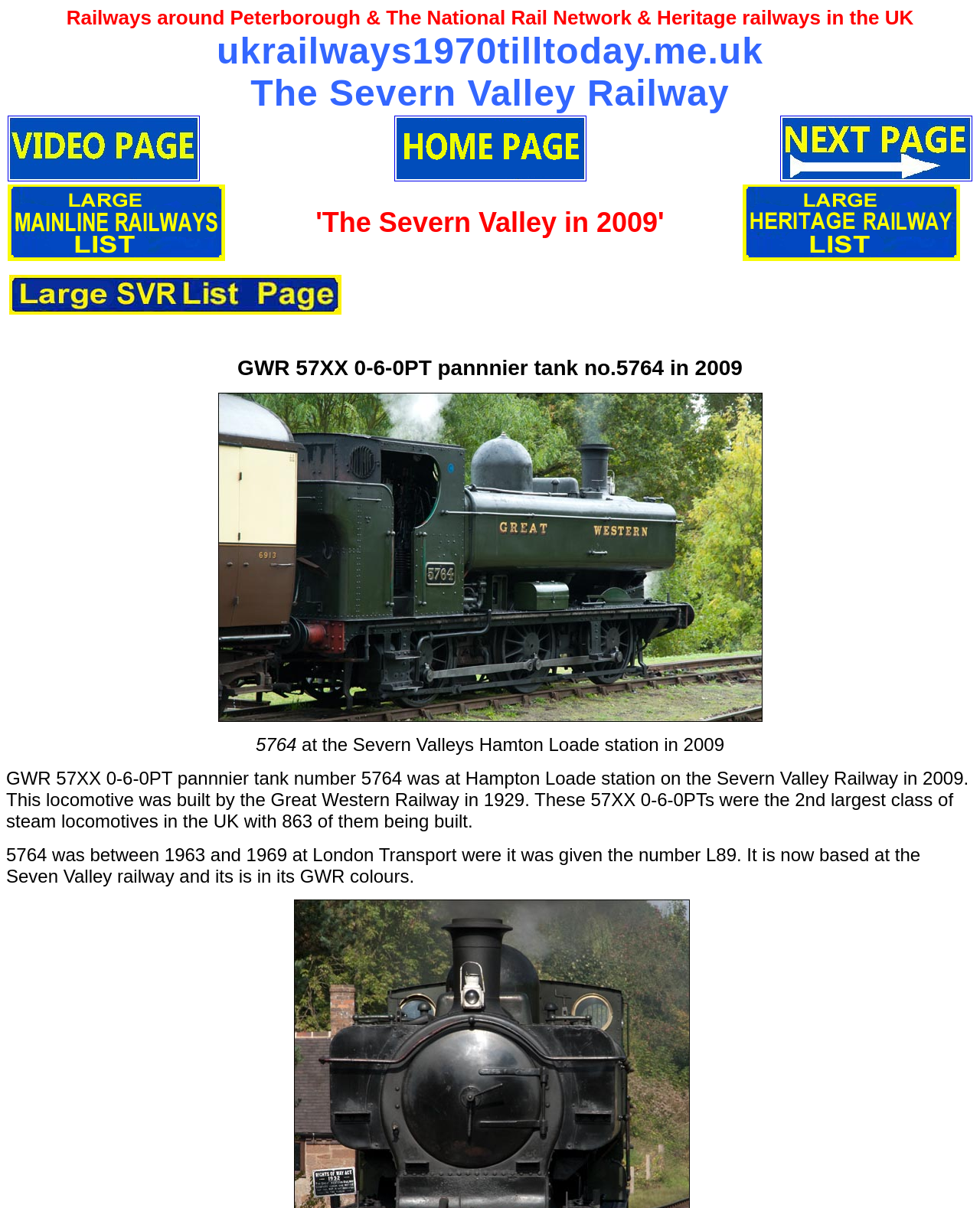Respond with a single word or phrase to the following question: What is the number of the locomotive in the main image?

5764